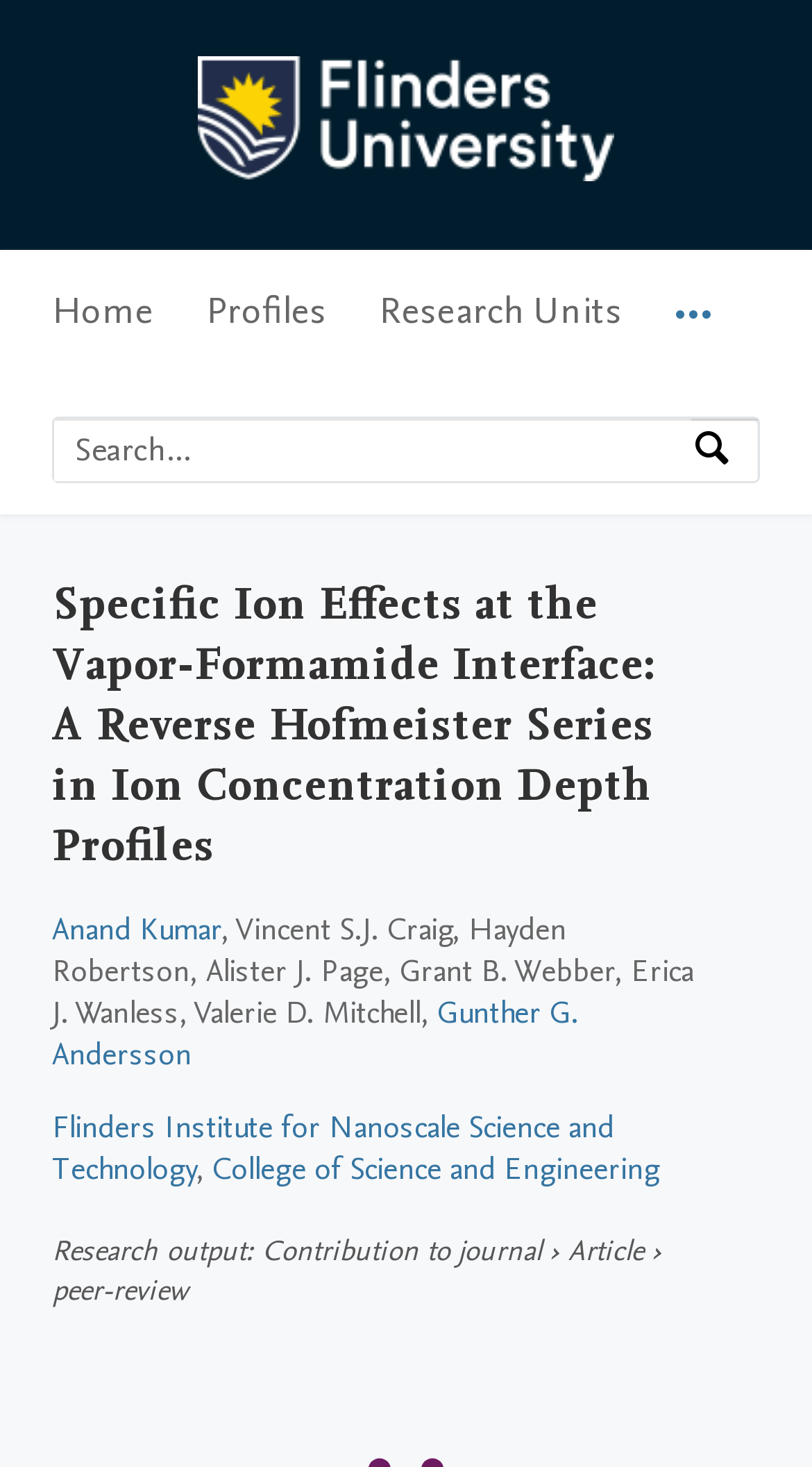Based on the element description: "Anand Kumar", identify the UI element and provide its bounding box coordinates. Use four float numbers between 0 and 1, [left, top, right, bottom].

[0.064, 0.618, 0.272, 0.647]